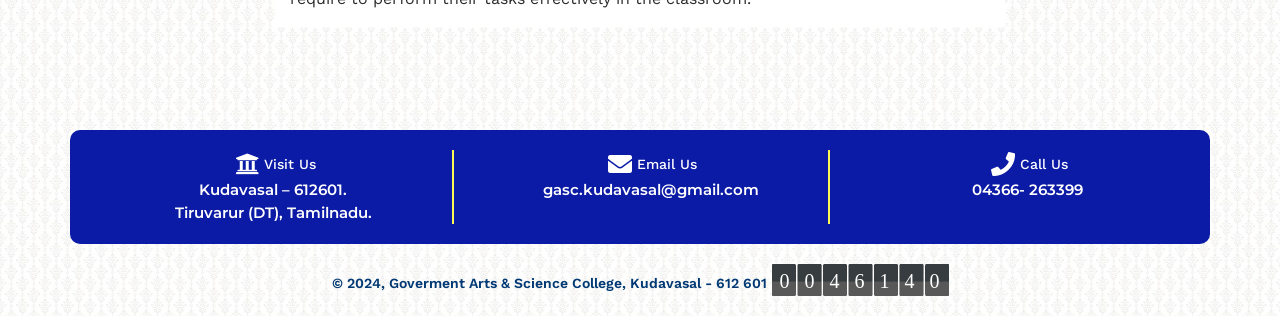Given the description "04366- 263399", determine the bounding box of the corresponding UI element.

[0.759, 0.57, 0.846, 0.63]